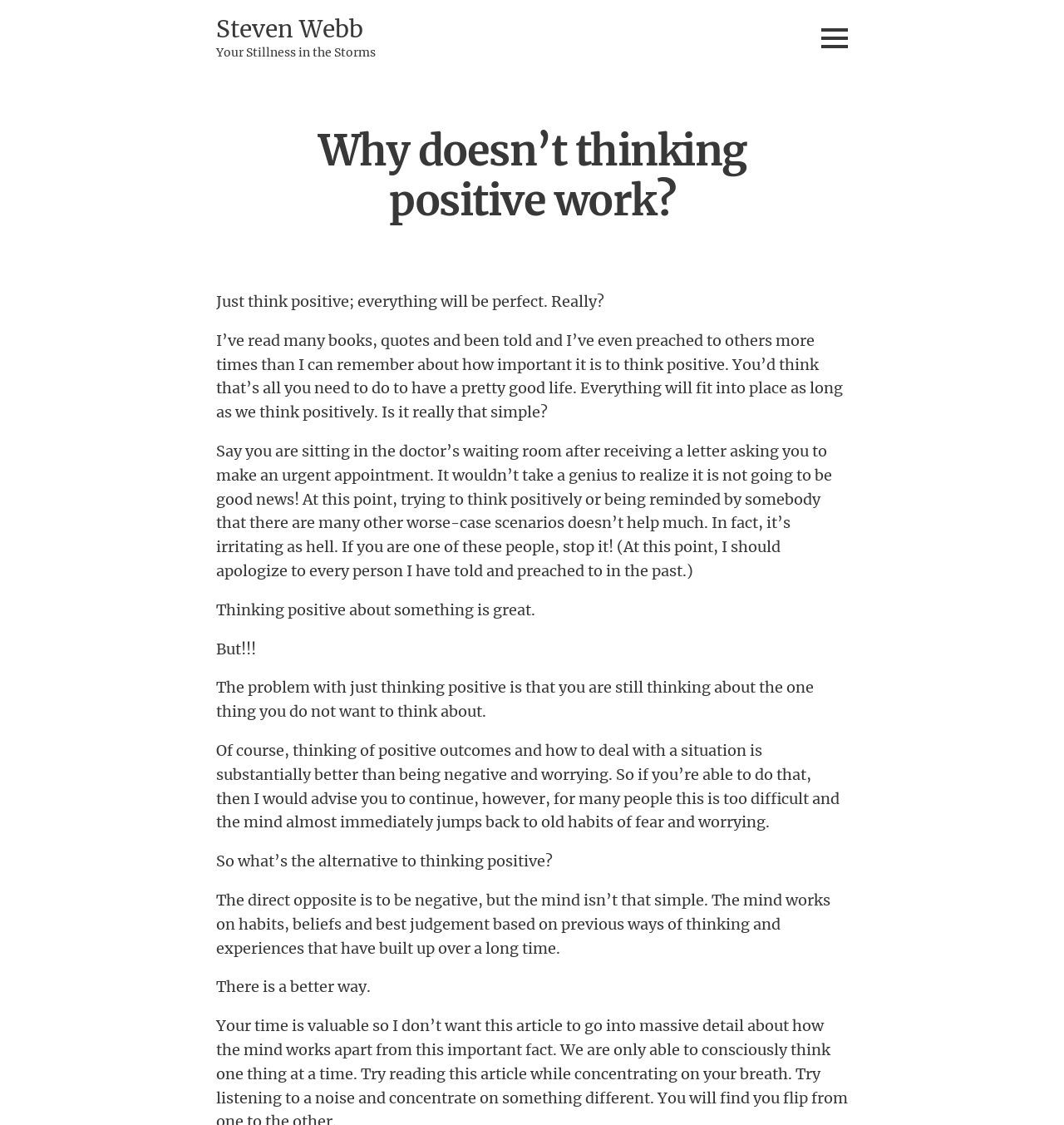Give the bounding box coordinates for this UI element: "Steven Webb". The coordinates should be four float numbers between 0 and 1, arranged as [left, top, right, bottom].

[0.203, 0.016, 0.341, 0.037]